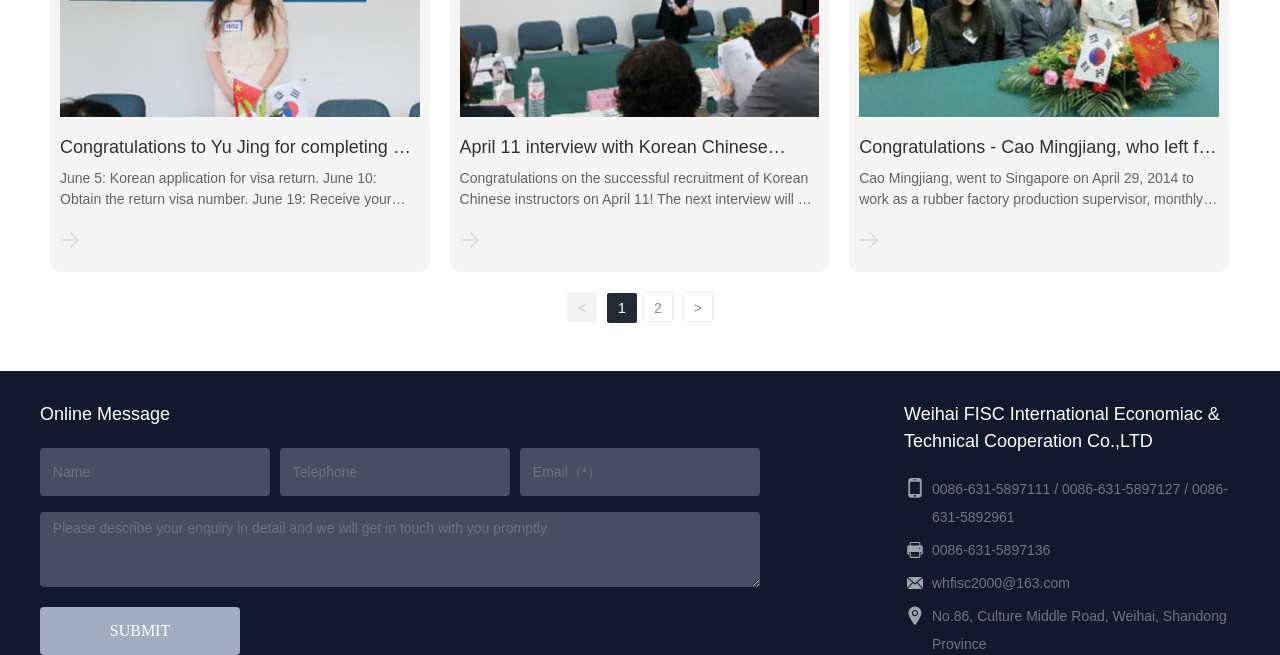Provide the bounding box coordinates of the area you need to click to execute the following instruction: "Call 0086-631-5897111".

[0.728, 0.734, 0.821, 0.758]